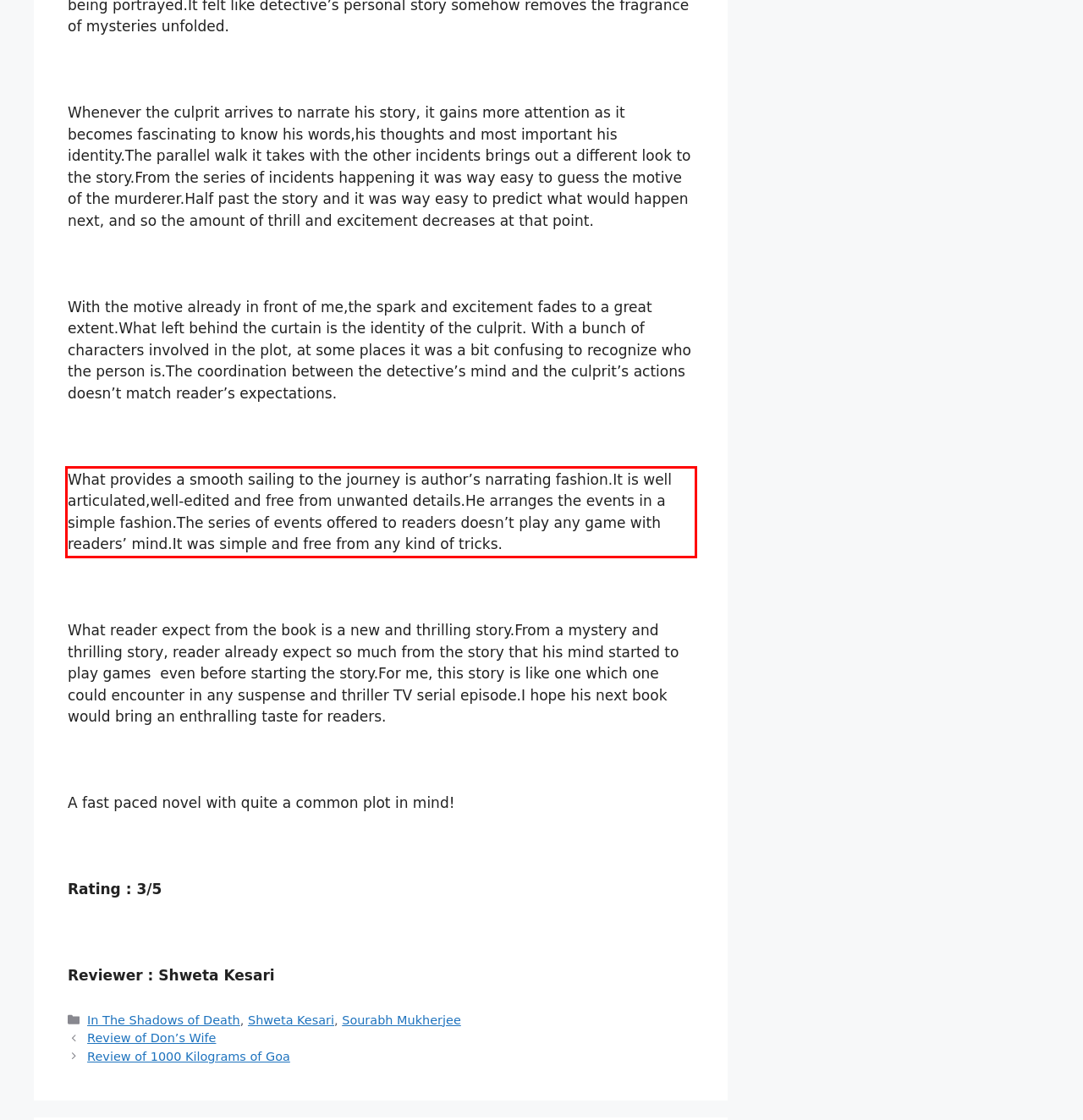Please recognize and transcribe the text located inside the red bounding box in the webpage image.

What provides a smooth sailing to the journey is author’s narrating fashion.It is well articulated,well-edited and free from unwanted details.He arranges the events in a simple fashion.The series of events offered to readers doesn’t play any game with readers’ mind.It was simple and free from any kind of tricks.